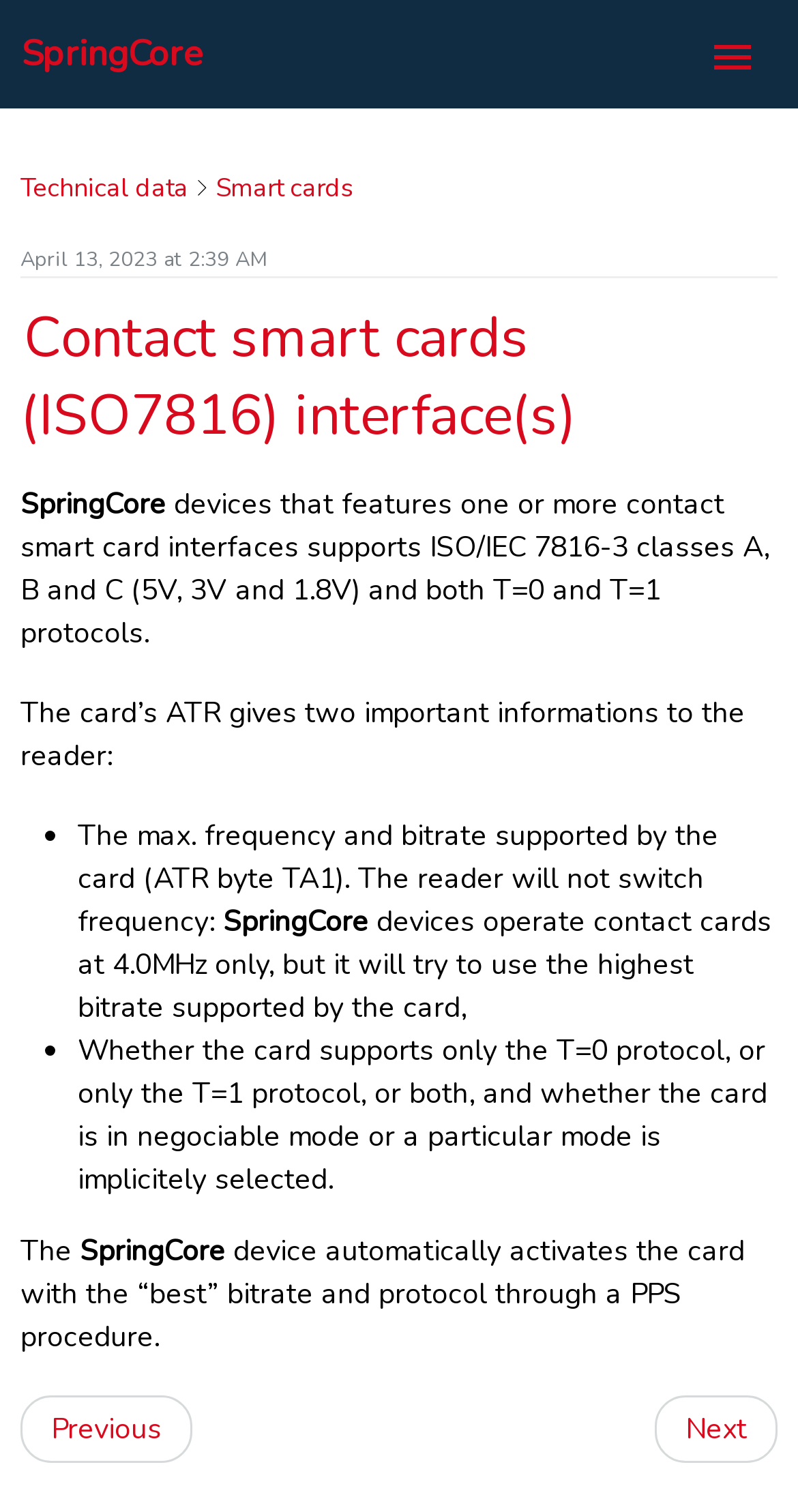Locate the bounding box coordinates of the area you need to click to fulfill this instruction: 'Explore the Host Interfaces'. The coordinates must be in the form of four float numbers ranging from 0 to 1: [left, top, right, bottom].

[0.0, 0.396, 1.0, 0.44]